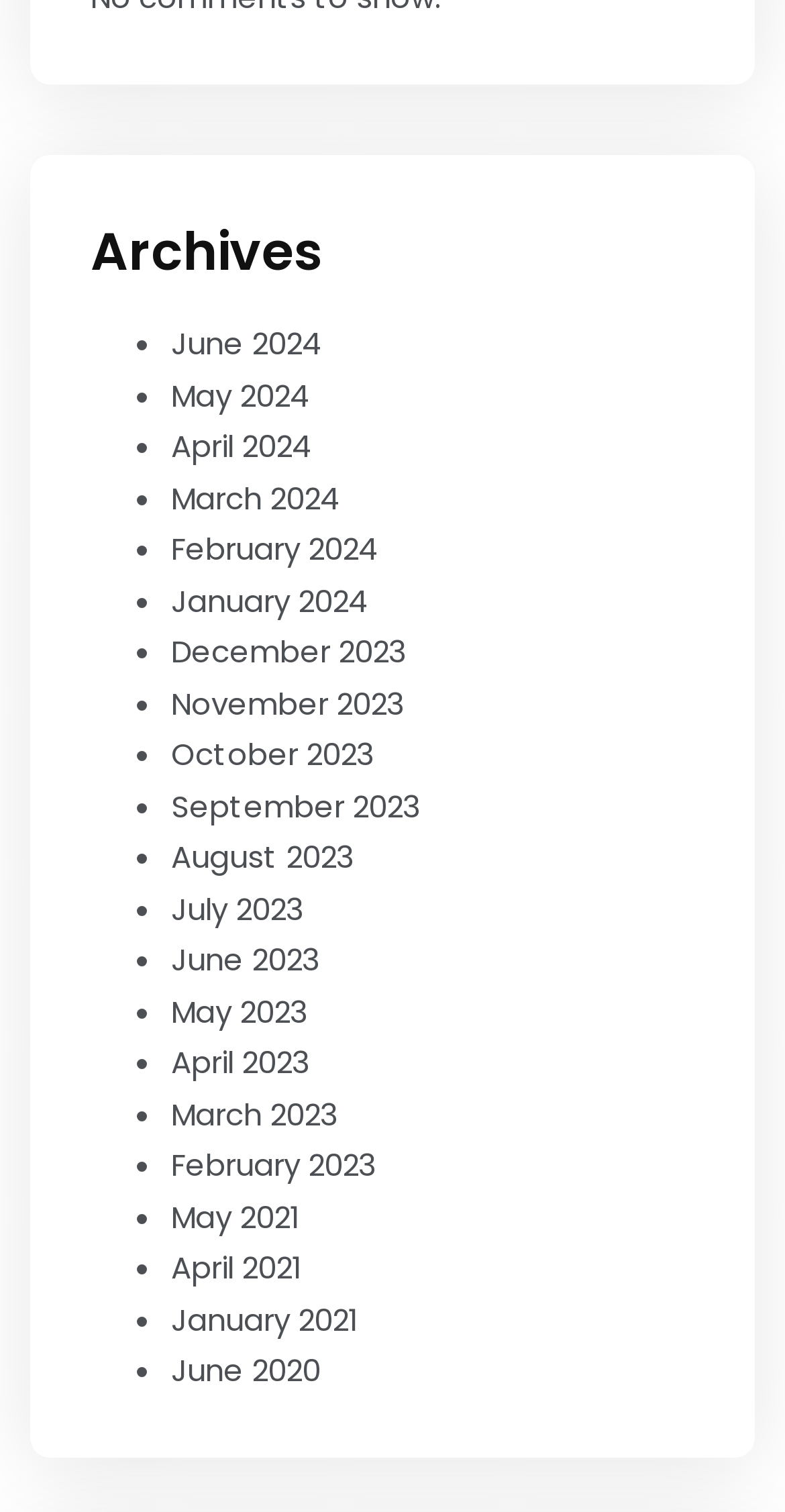Can you find the bounding box coordinates of the area I should click to execute the following instruction: "Log in to the forum"?

None